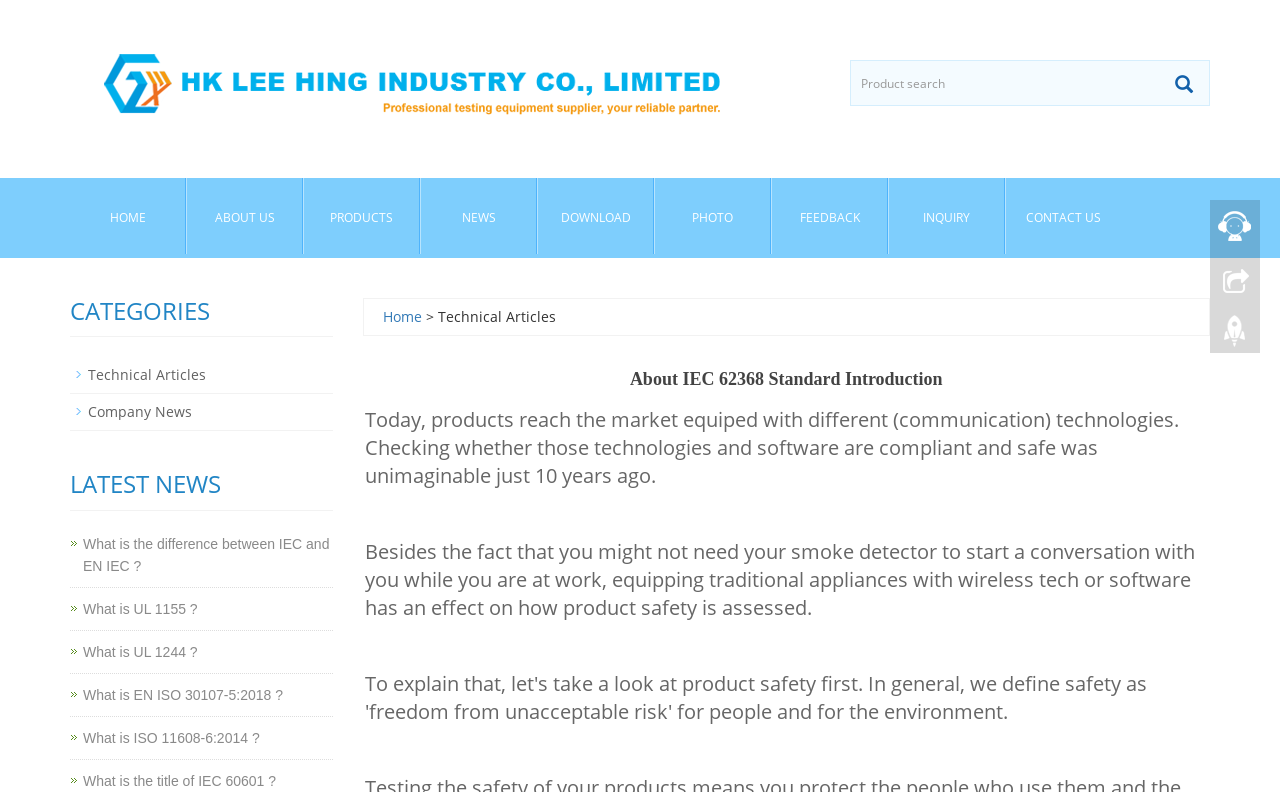What is the last news item listed?
Please respond to the question thoroughly and include all relevant details.

I found a list of news items under the 'LATEST NEWS' category, and the last item listed is a link with the text 'What is the title of IEC 60601?'.